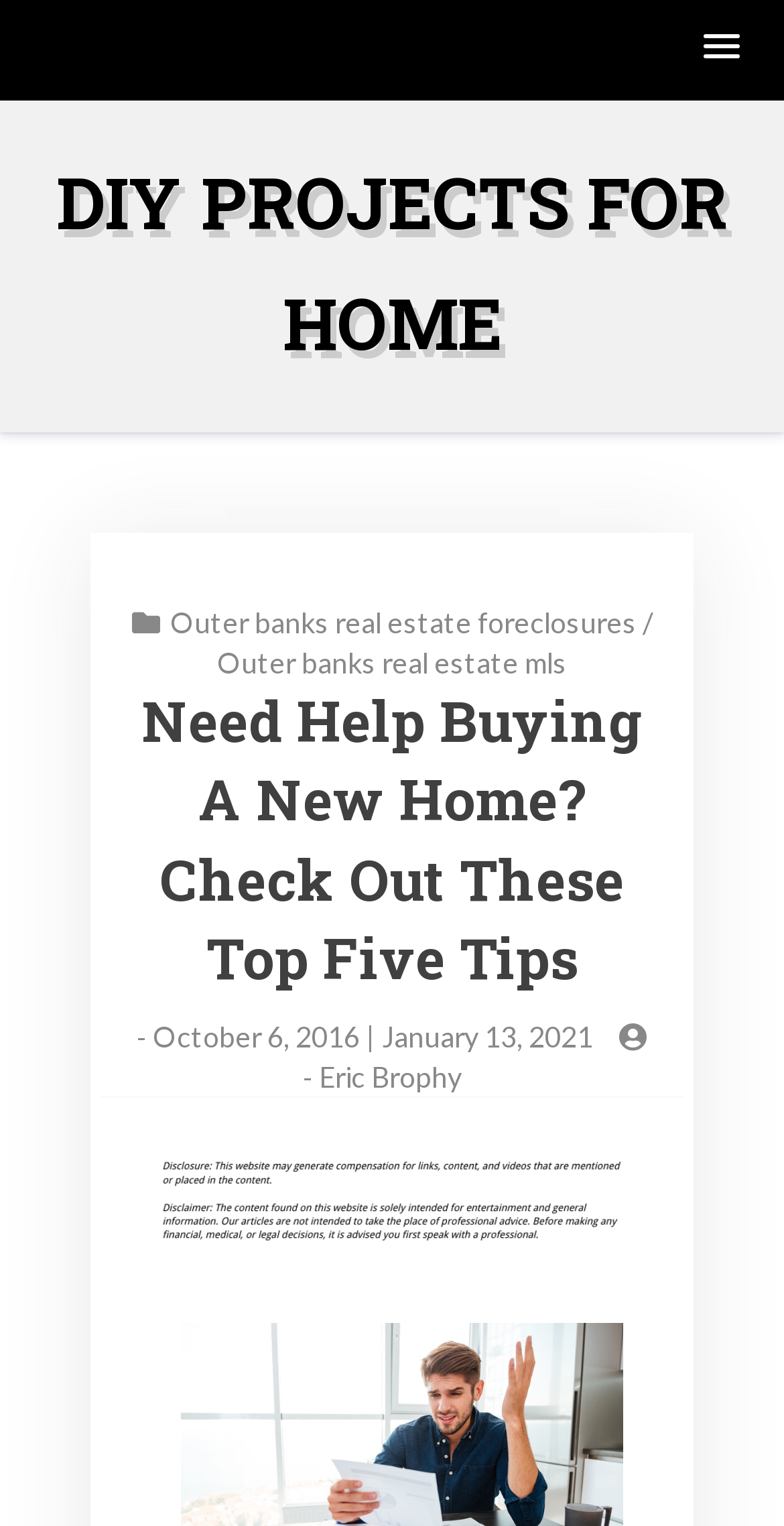What is the purpose of the article?
From the image, respond using a single word or phrase.

To provide tips for buying a new home